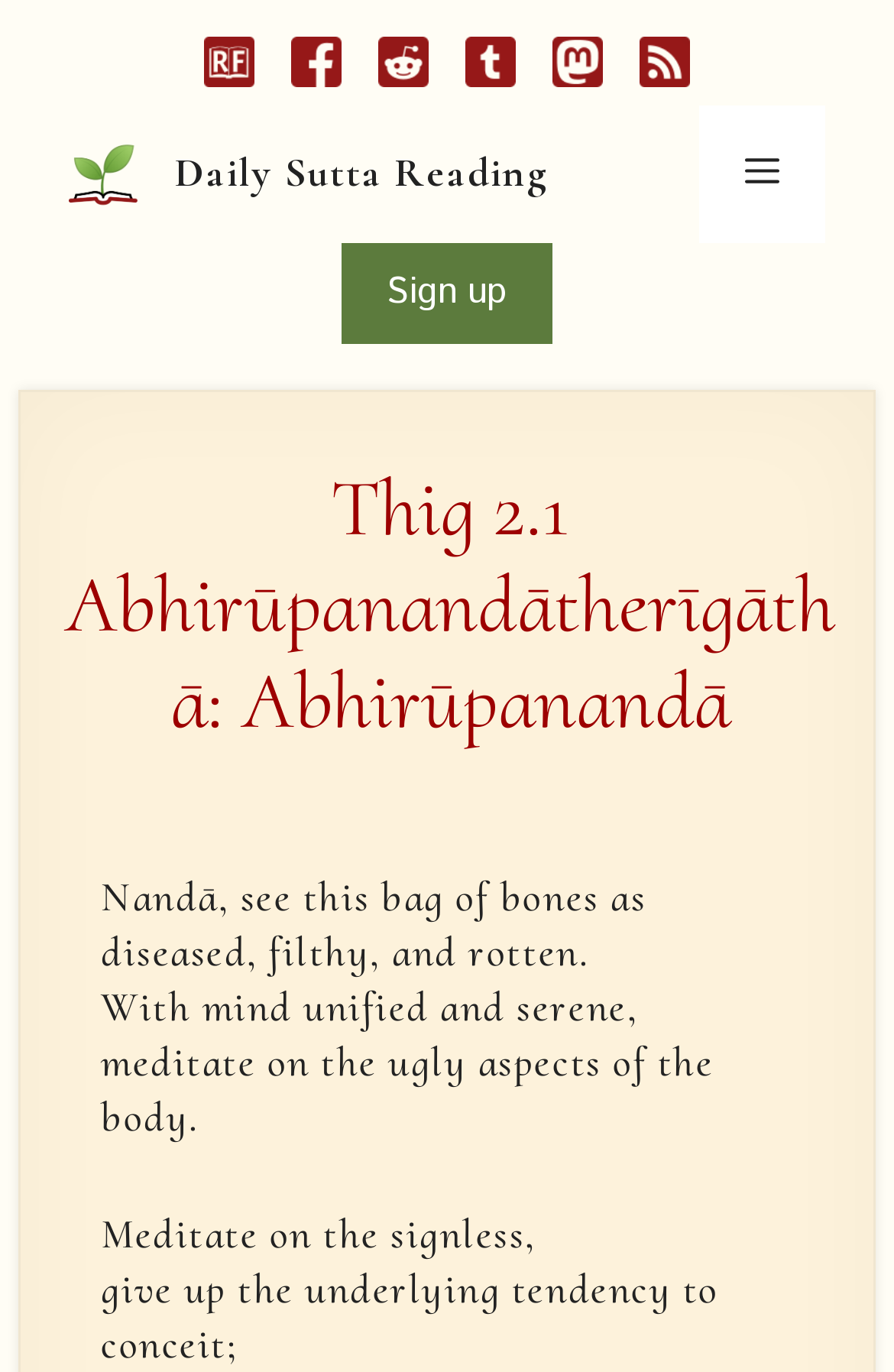Determine the bounding box coordinates for the element that should be clicked to follow this instruction: "Click the RSS icon". The coordinates should be given as four float numbers between 0 and 1, in the format [left, top, right, bottom].

[0.715, 0.027, 0.772, 0.077]